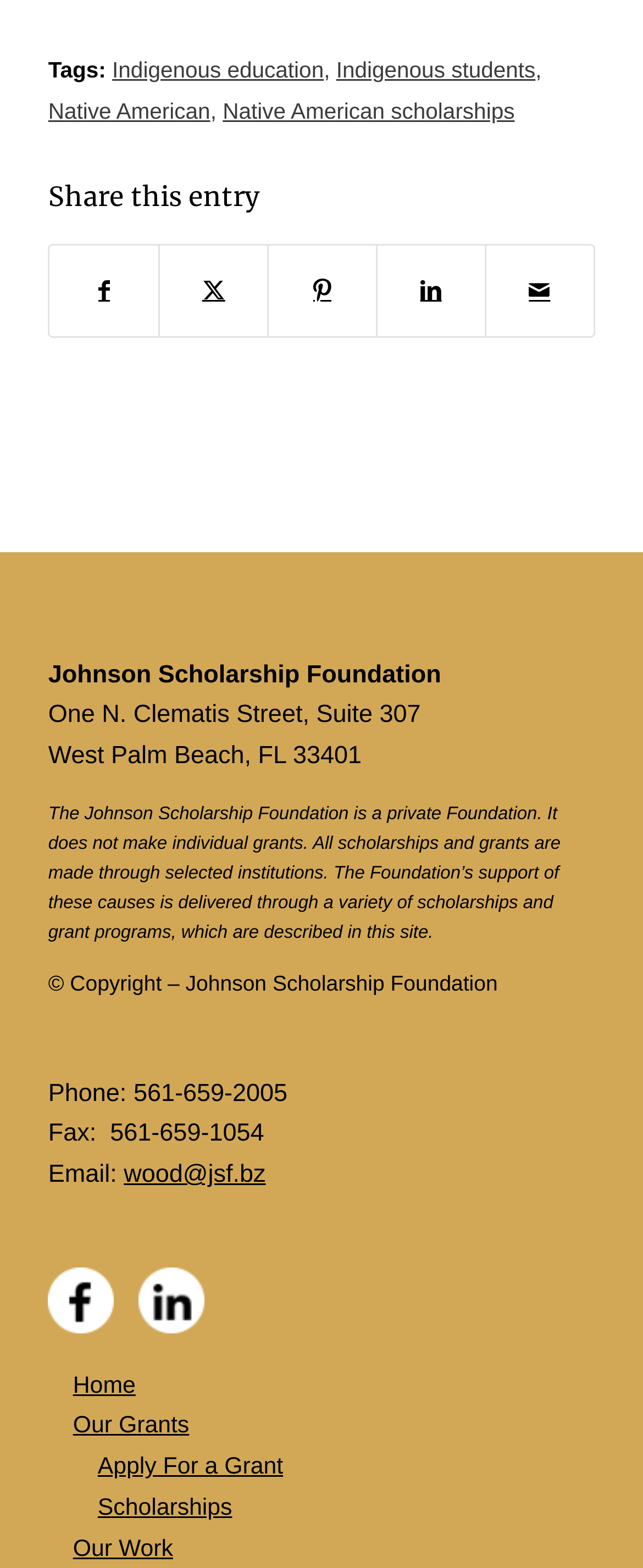Please predict the bounding box coordinates of the element's region where a click is necessary to complete the following instruction: "Share on Facebook". The coordinates should be represented by four float numbers between 0 and 1, i.e., [left, top, right, bottom].

[0.078, 0.157, 0.247, 0.214]